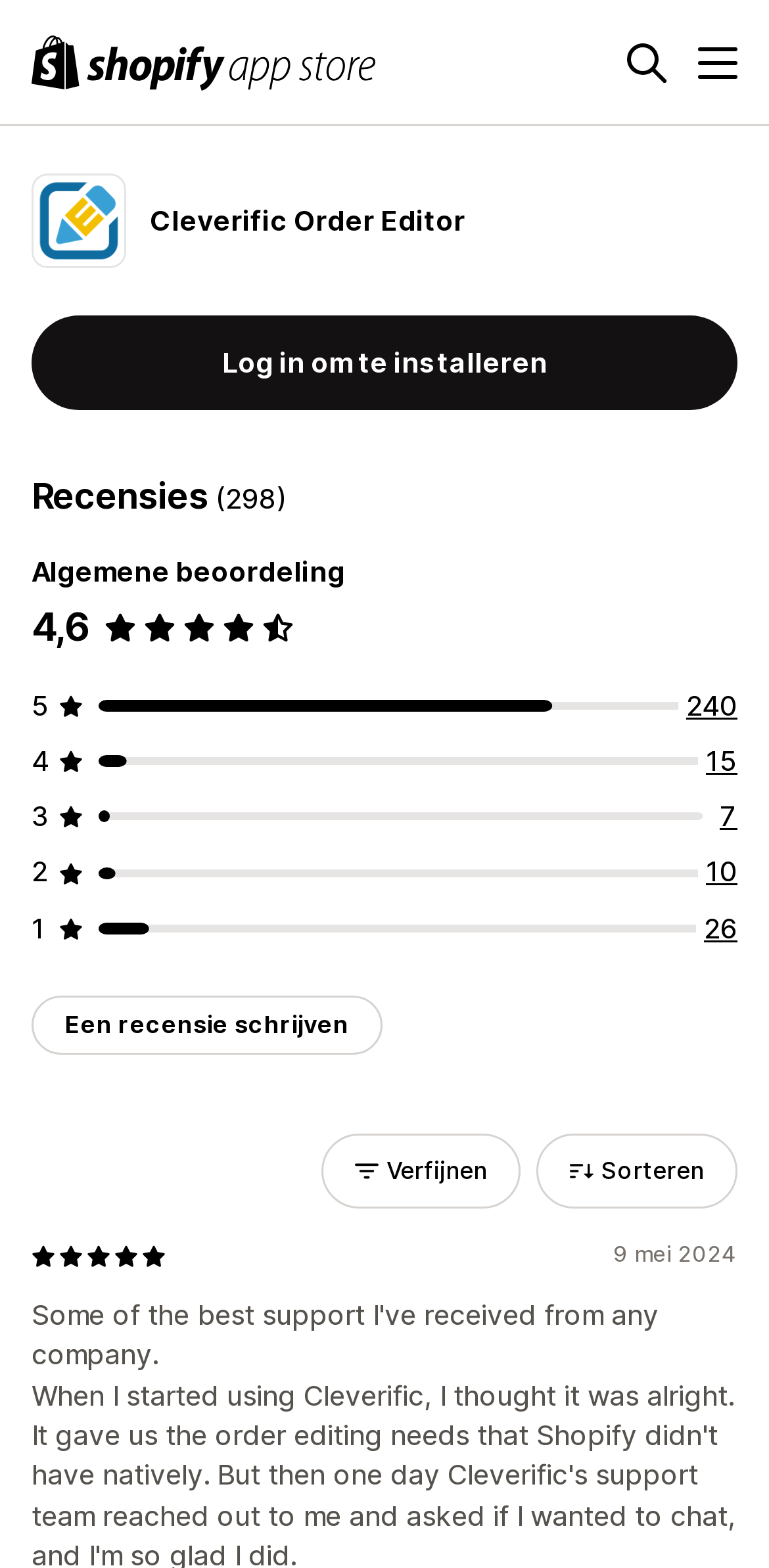Pinpoint the bounding box coordinates of the area that must be clicked to complete this instruction: "Write a review".

[0.041, 0.635, 0.497, 0.673]